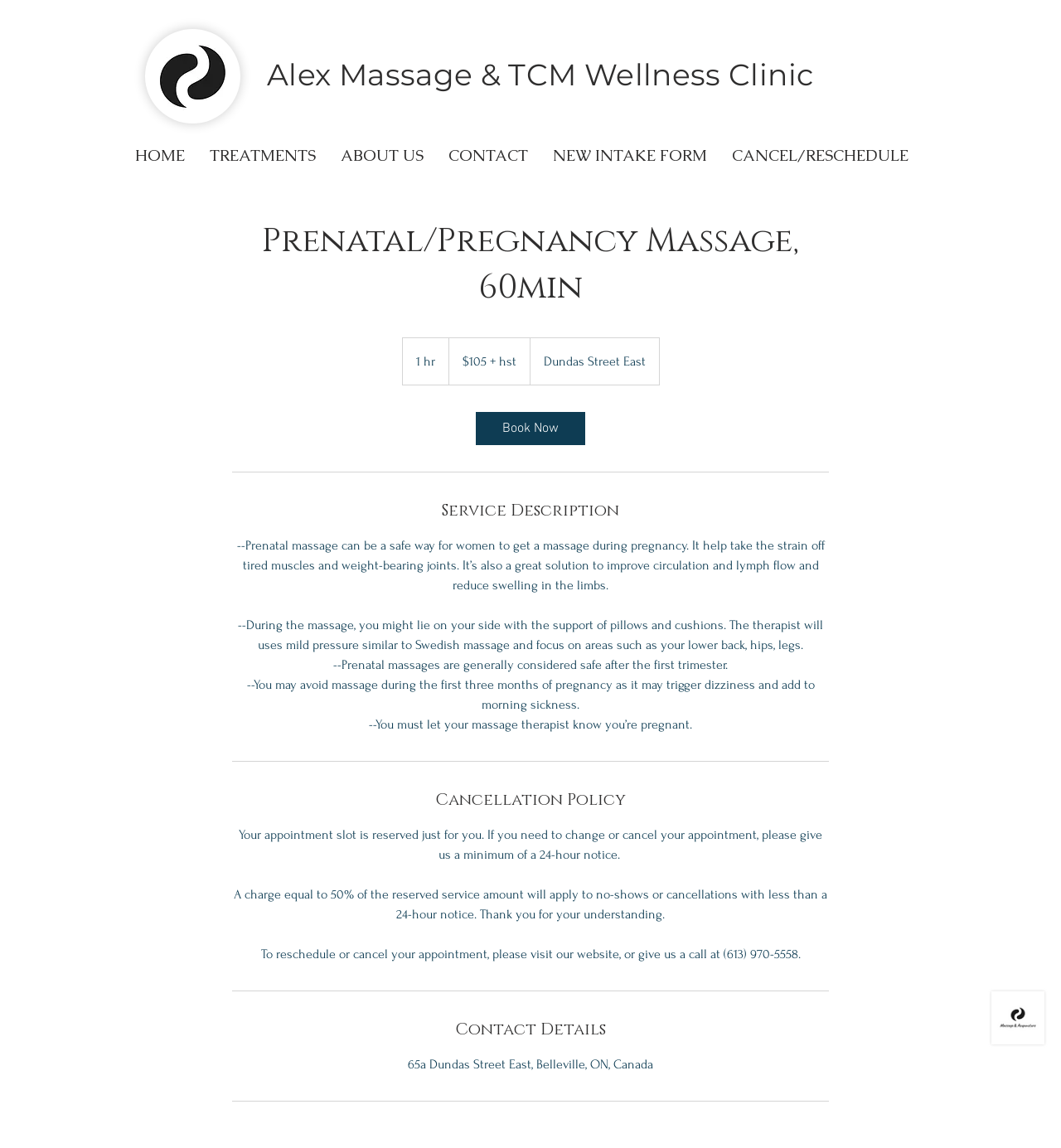Kindly respond to the following question with a single word or a brief phrase: 
How much notice is required to cancel or reschedule an appointment?

24-hour notice